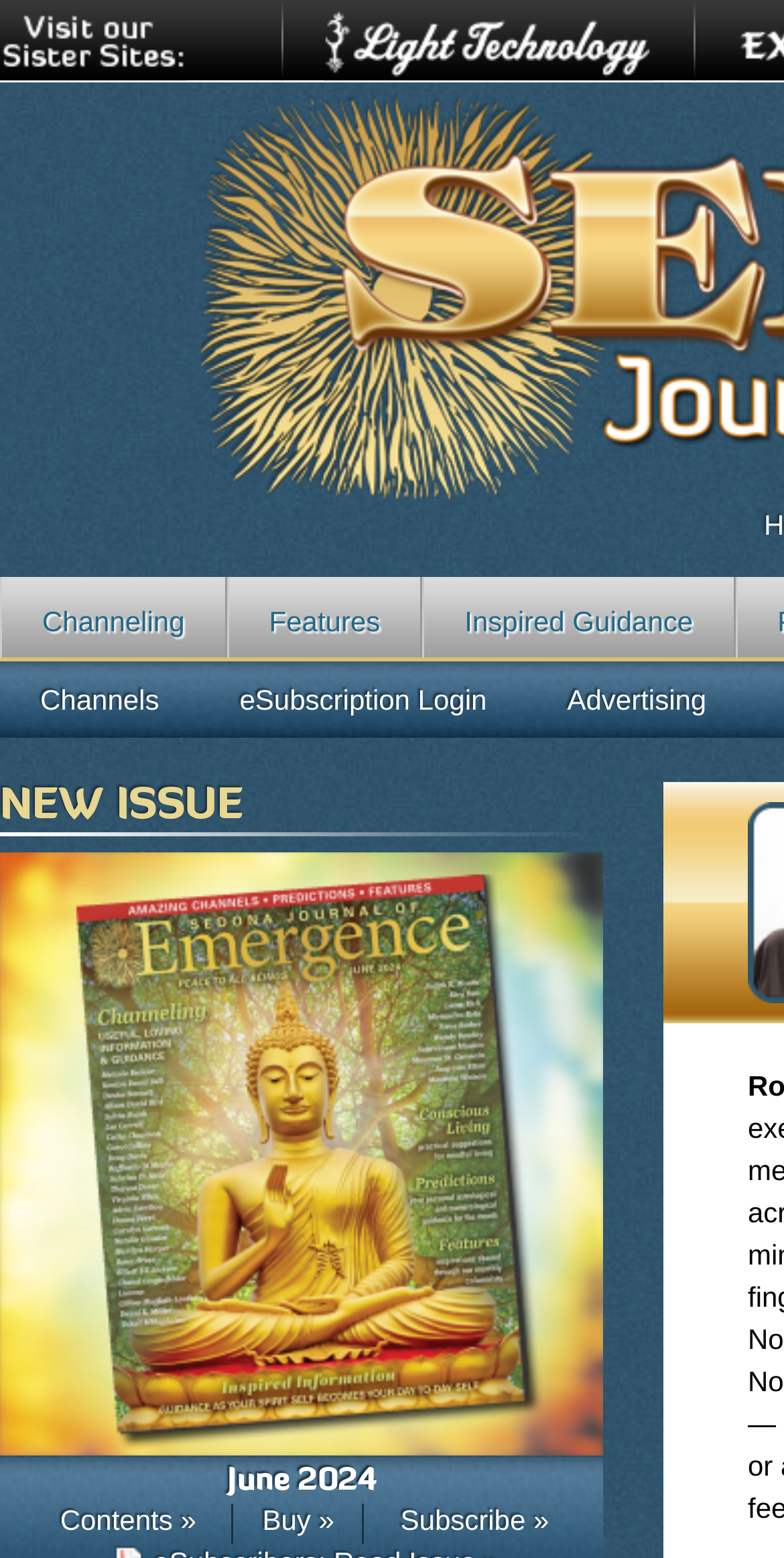Highlight the bounding box coordinates of the region I should click on to meet the following instruction: "Visit sister sites".

[0.0, 0.0, 0.238, 0.052]